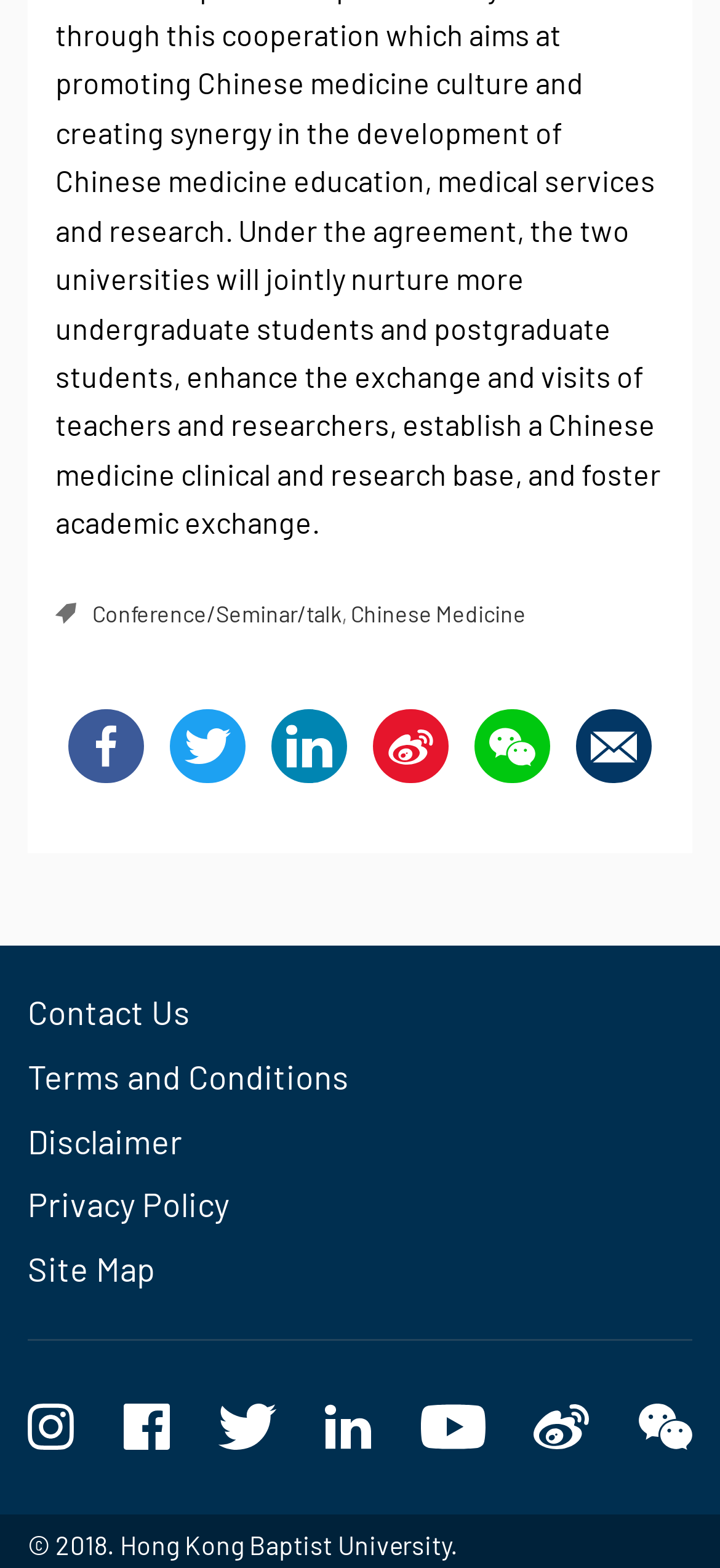For the following element description, predict the bounding box coordinates in the format (top-left x, top-left y, bottom-right x, bottom-right y). All values should be floating point numbers between 0 and 1. Description: alt="Twitter"

[0.304, 0.896, 0.384, 0.925]